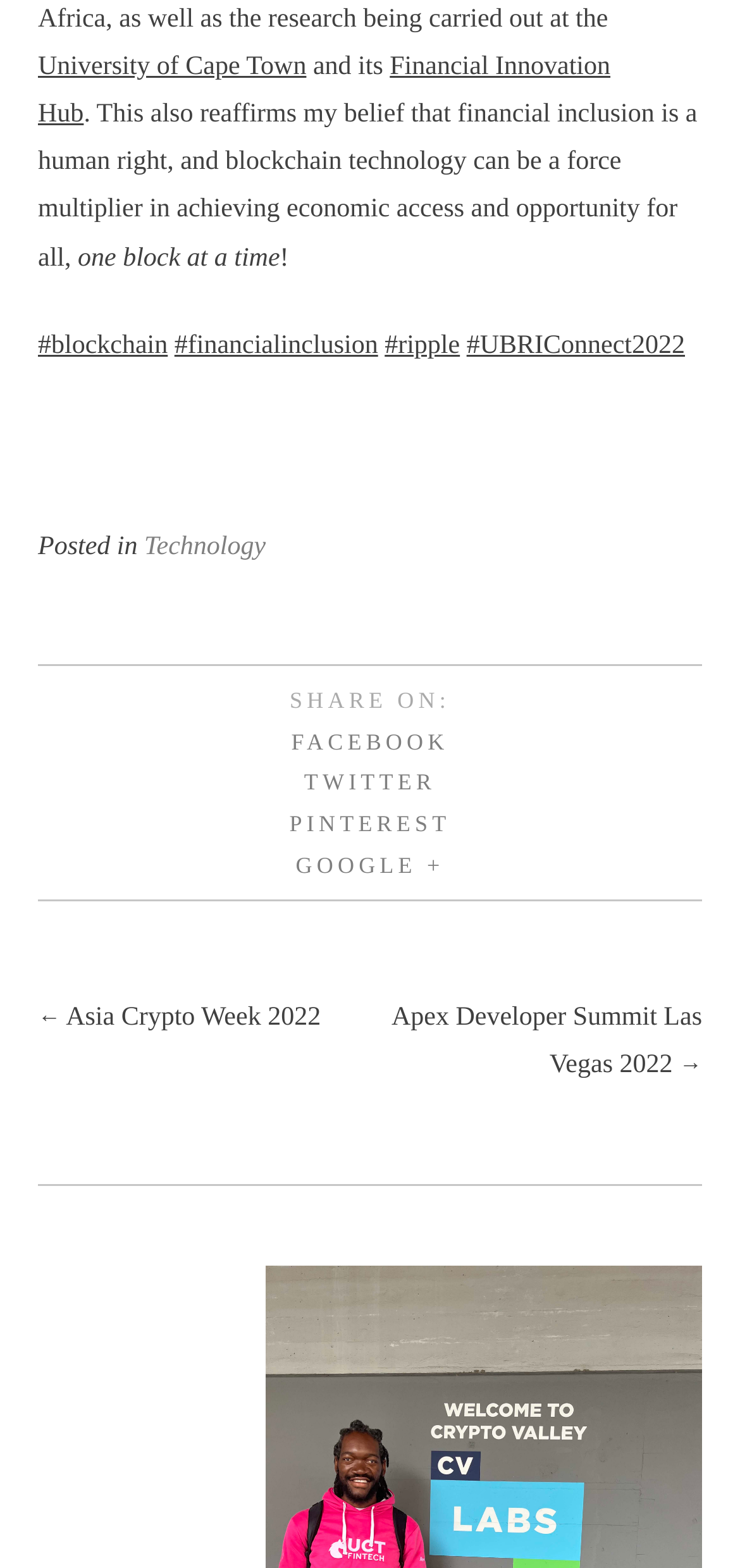Indicate the bounding box coordinates of the element that must be clicked to execute the instruction: "Share on Facebook". The coordinates should be given as four float numbers between 0 and 1, i.e., [left, top, right, bottom].

[0.394, 0.465, 0.606, 0.481]